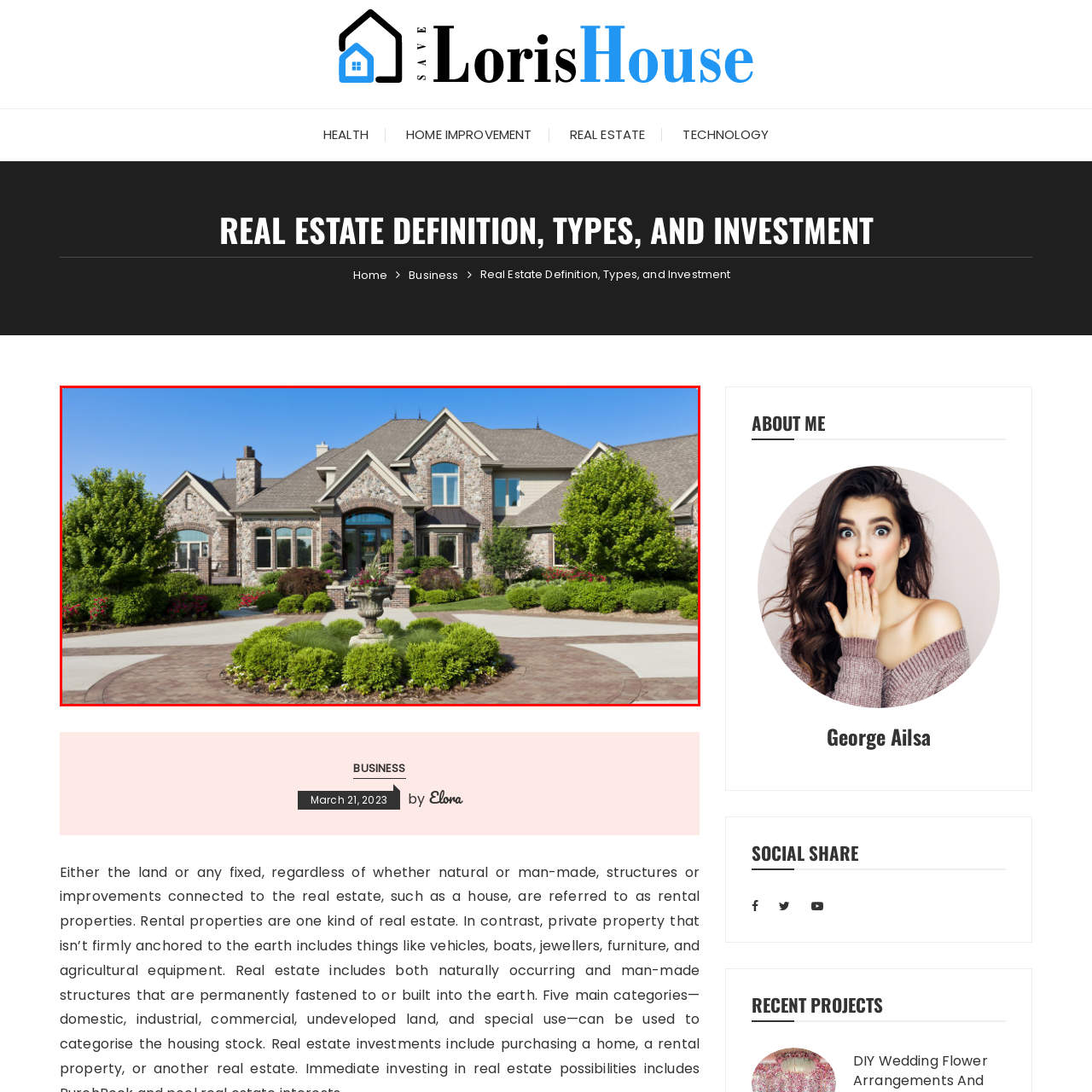Elaborate on the details of the image that is highlighted by the red boundary.

The image showcases a stunning residential property featuring a grand facade constructed from beautifully patterned brick. The home boasts large, elegantly shaped windows that allow natural light to flood the interior, complemented by stylish architectural details. Surrounding the house is meticulously landscaped greenery, including lush hedges and vibrant flowering bushes, which enhance the overall aesthetics. A central circular garden area is adorned with a classic stone fountain, providing a focal point amidst the well-manicured lawns. The clear blue sky in the background adds to the serene and inviting atmosphere of this exquisite residence, reflecting an ideal blend of luxury and comfort in its design.